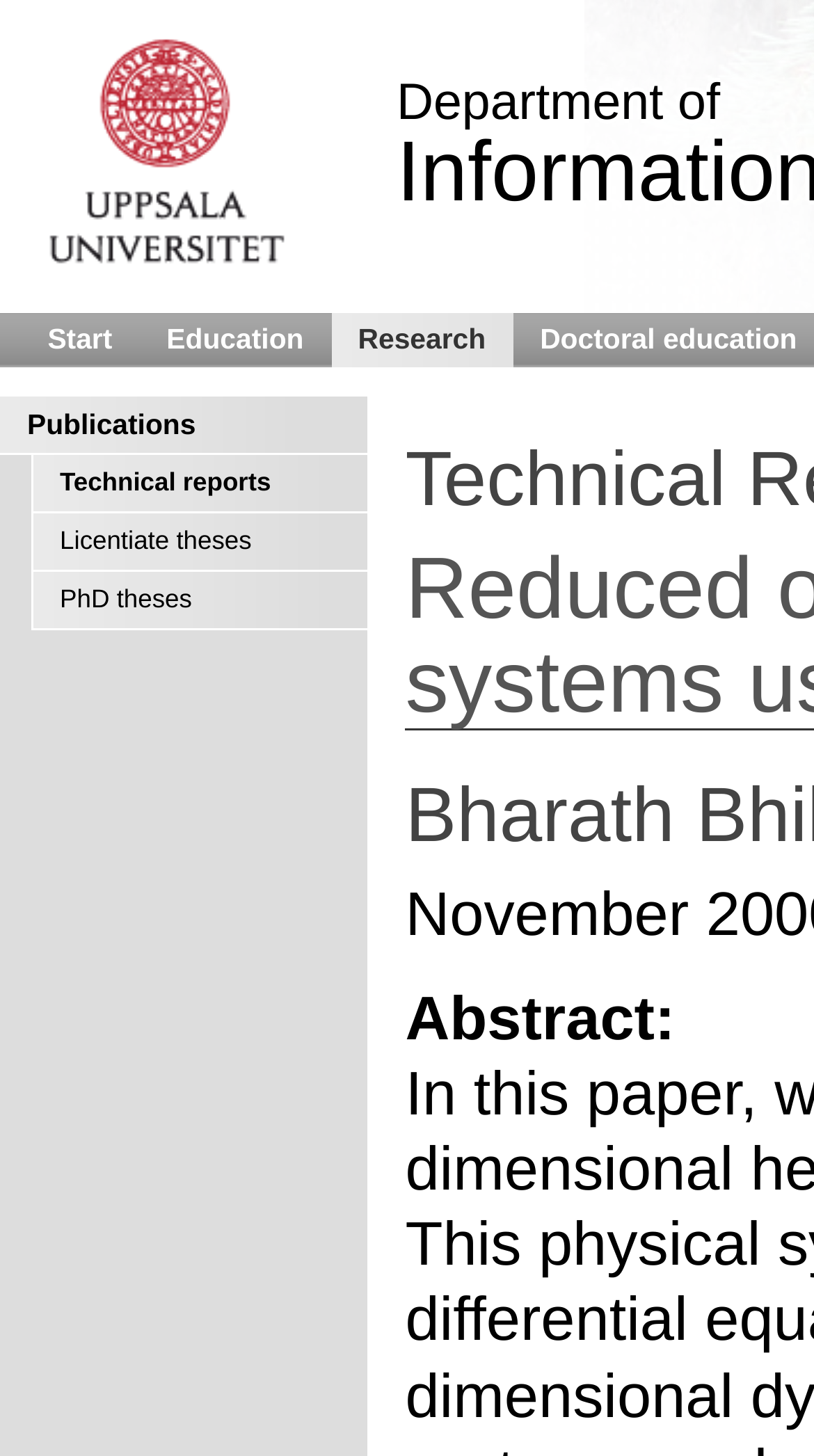From the webpage screenshot, predict the bounding box coordinates (top-left x, top-left y, bottom-right x, bottom-right y) for the UI element described here: PhD theses

[0.04, 0.392, 0.452, 0.431]